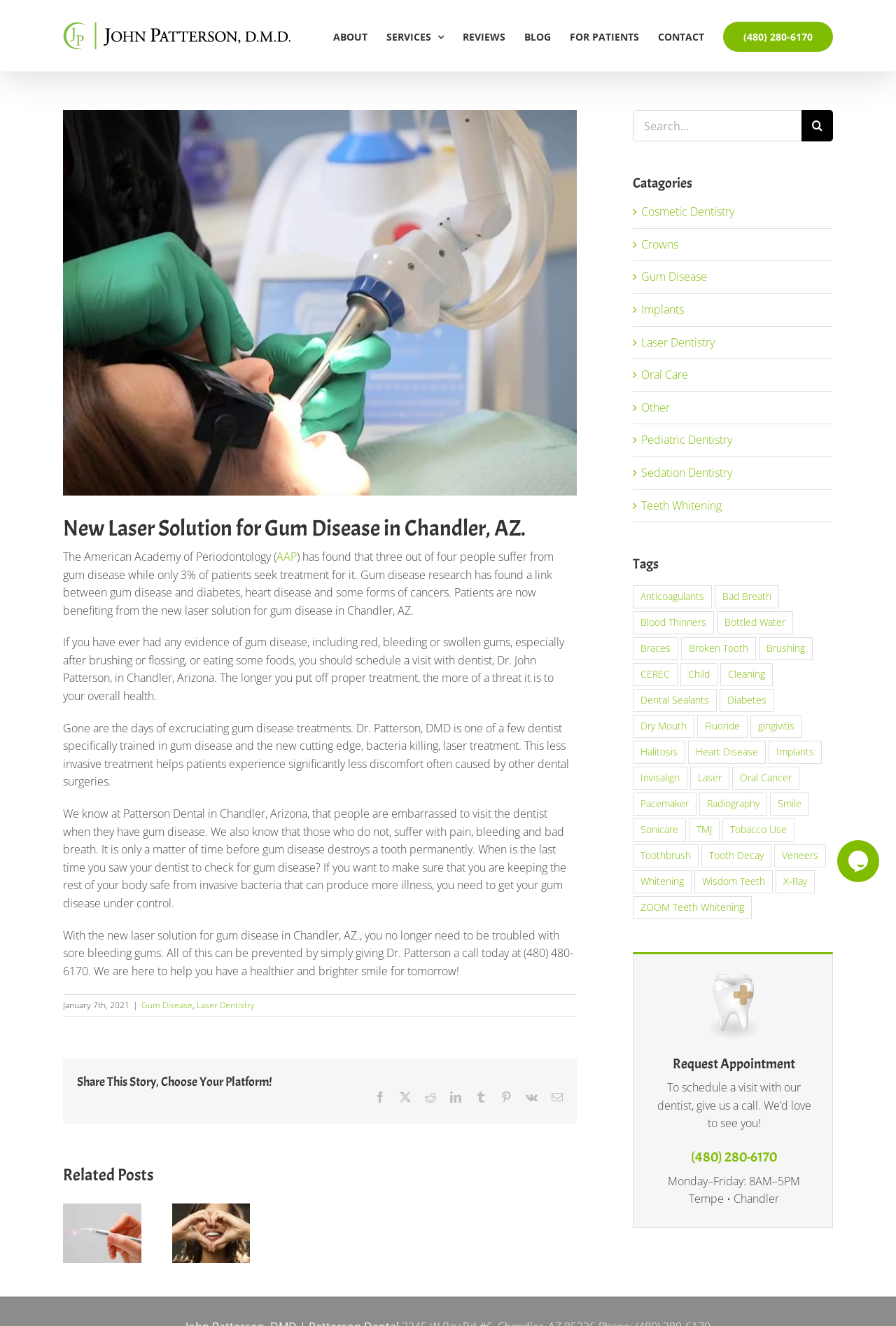What is the topic of the article on the webpage?
Look at the screenshot and provide an in-depth answer.

The article discusses the problem of gum disease, its link to other health issues, and the new laser solution for gum disease treatment offered by Dr. Patterson in Chandler, AZ.